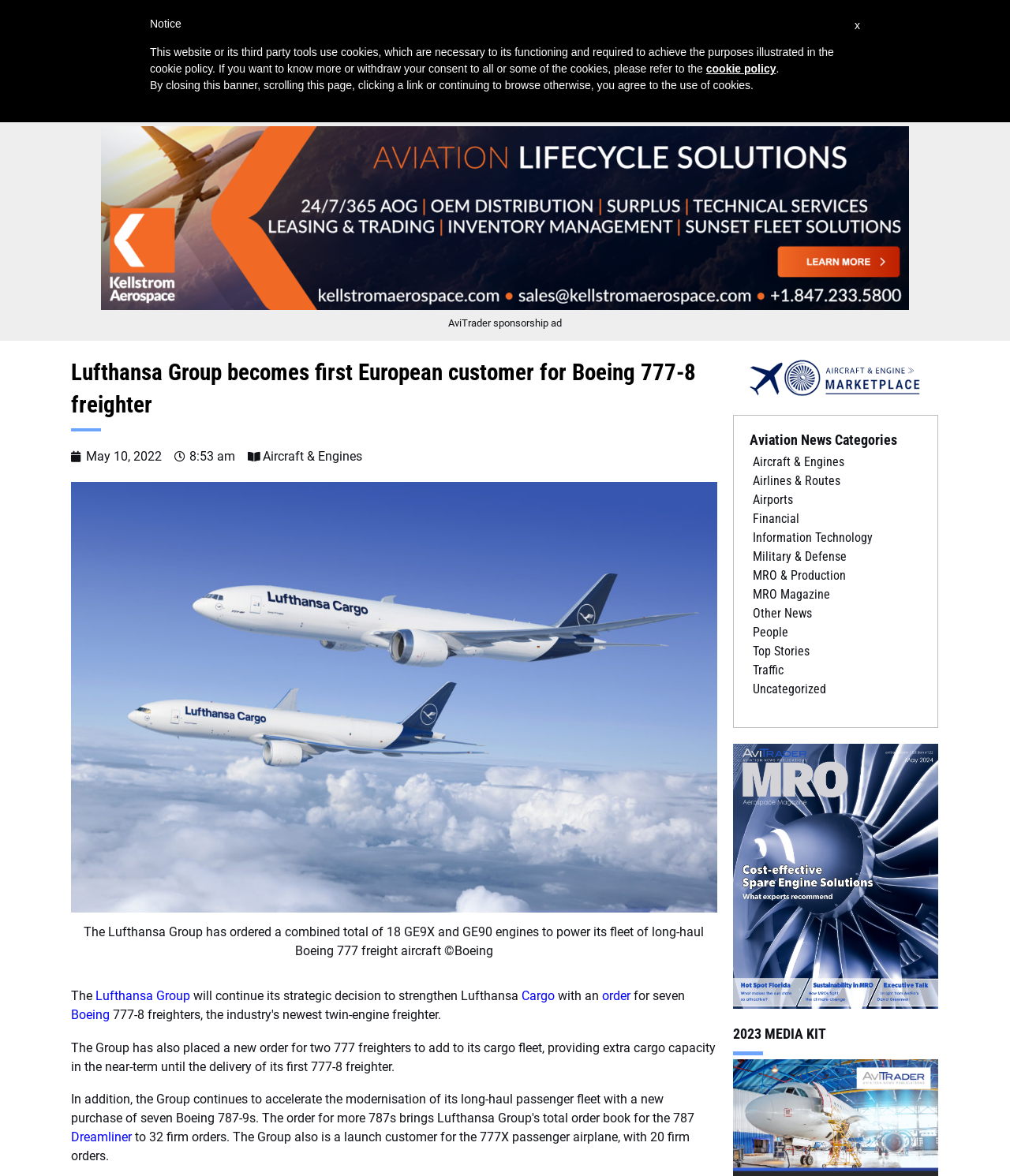What is the date of the news article?
Identify the answer in the screenshot and reply with a single word or phrase.

May 10, 2022